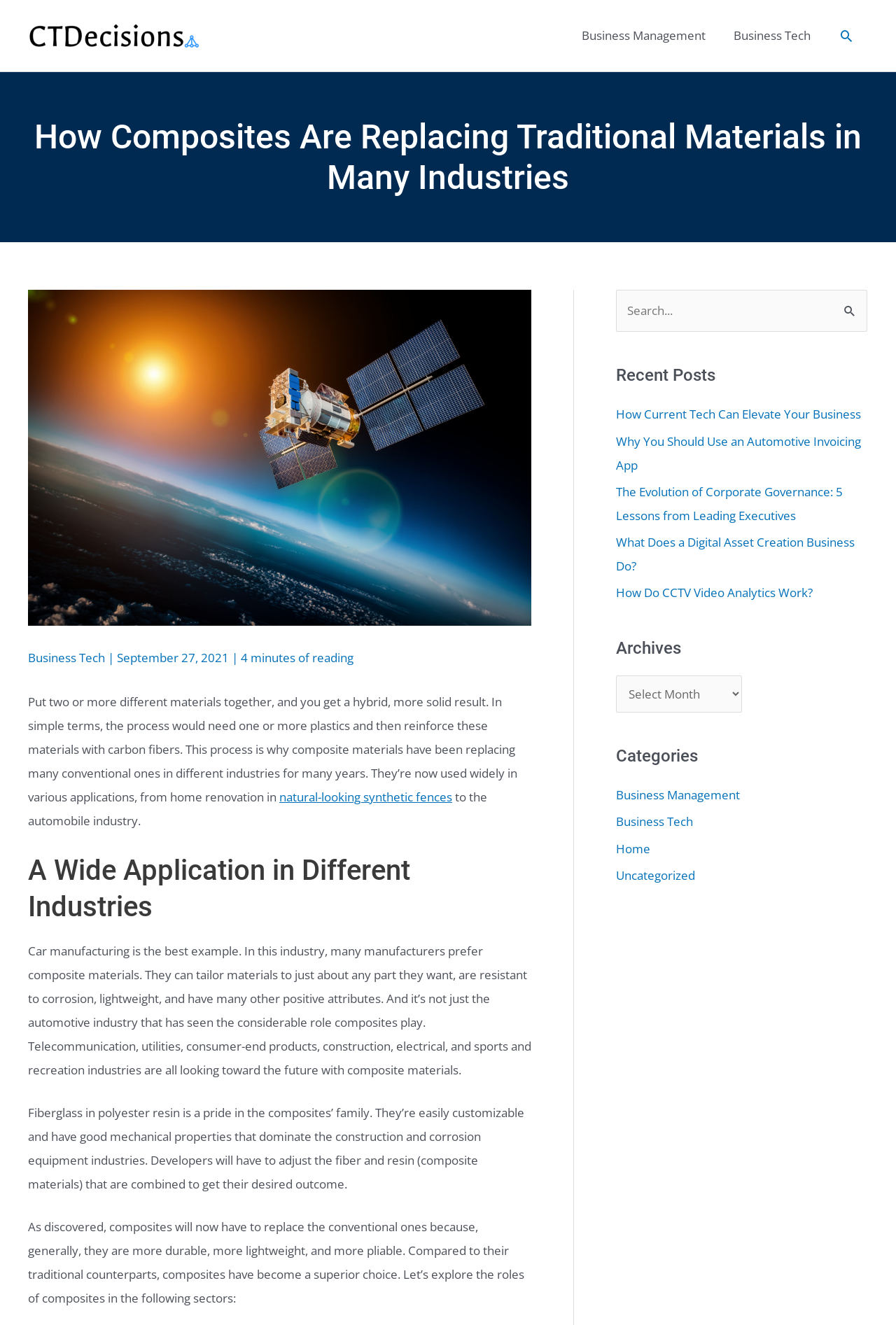Locate the bounding box coordinates of the element that needs to be clicked to carry out the instruction: "View the category 'Business Management'". The coordinates should be given as four float numbers ranging from 0 to 1, i.e., [left, top, right, bottom].

[0.688, 0.594, 0.826, 0.606]